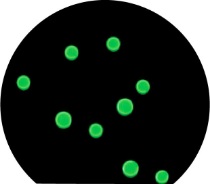Give an in-depth description of the image.

The image features a circular slide with multiple green fluorescent microbeads displayed against a black background. This visual is part of the FITC-QC Slide, an essential tool designed for quality control in laboratories using fluorescent microscopy. Each microbead represents a different level of fluorescent intensity, helping laboratories verify the performance of their optical systems before conducting tests. The varying intensities, ranging from 4+ to +/- as calibrated by flow cytometry, ensure accurate and reliable results in diagnostic processes. This quality control slide is fundamental in adhering to NCCLS-approved guidelines, making it a critical resource in clinical and research settings.